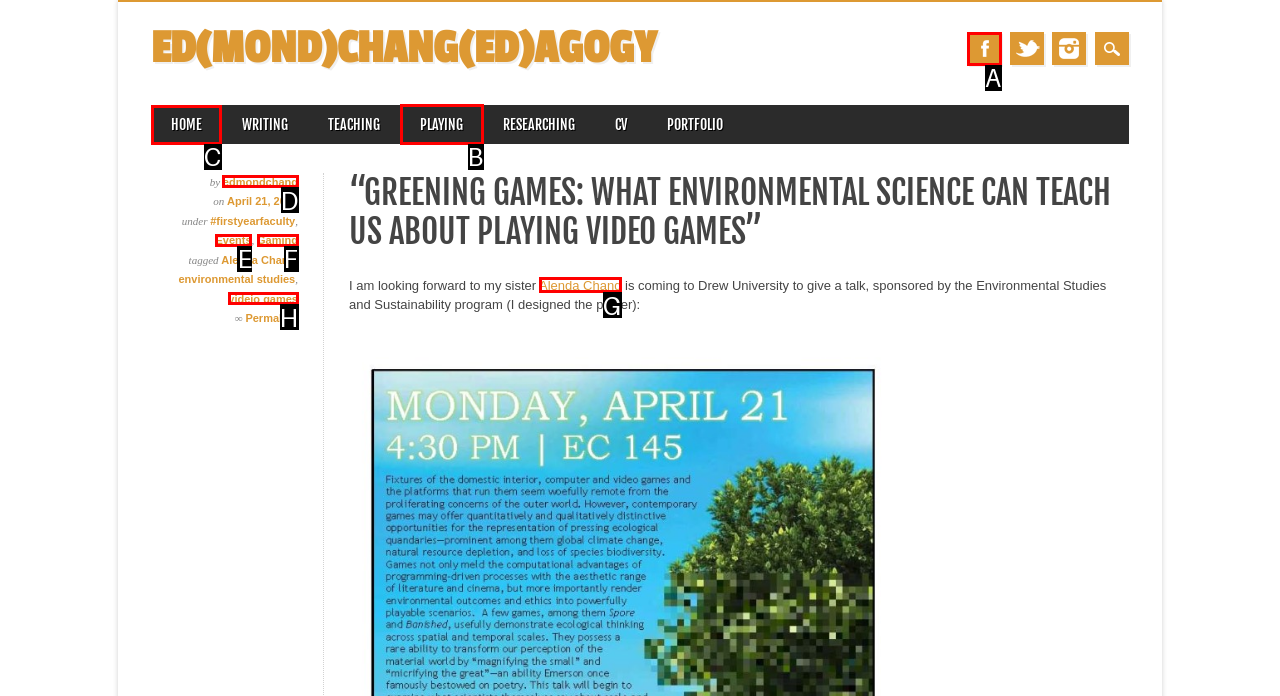Determine the letter of the element you should click to carry out the task: Go to the HOME page
Answer with the letter from the given choices.

C